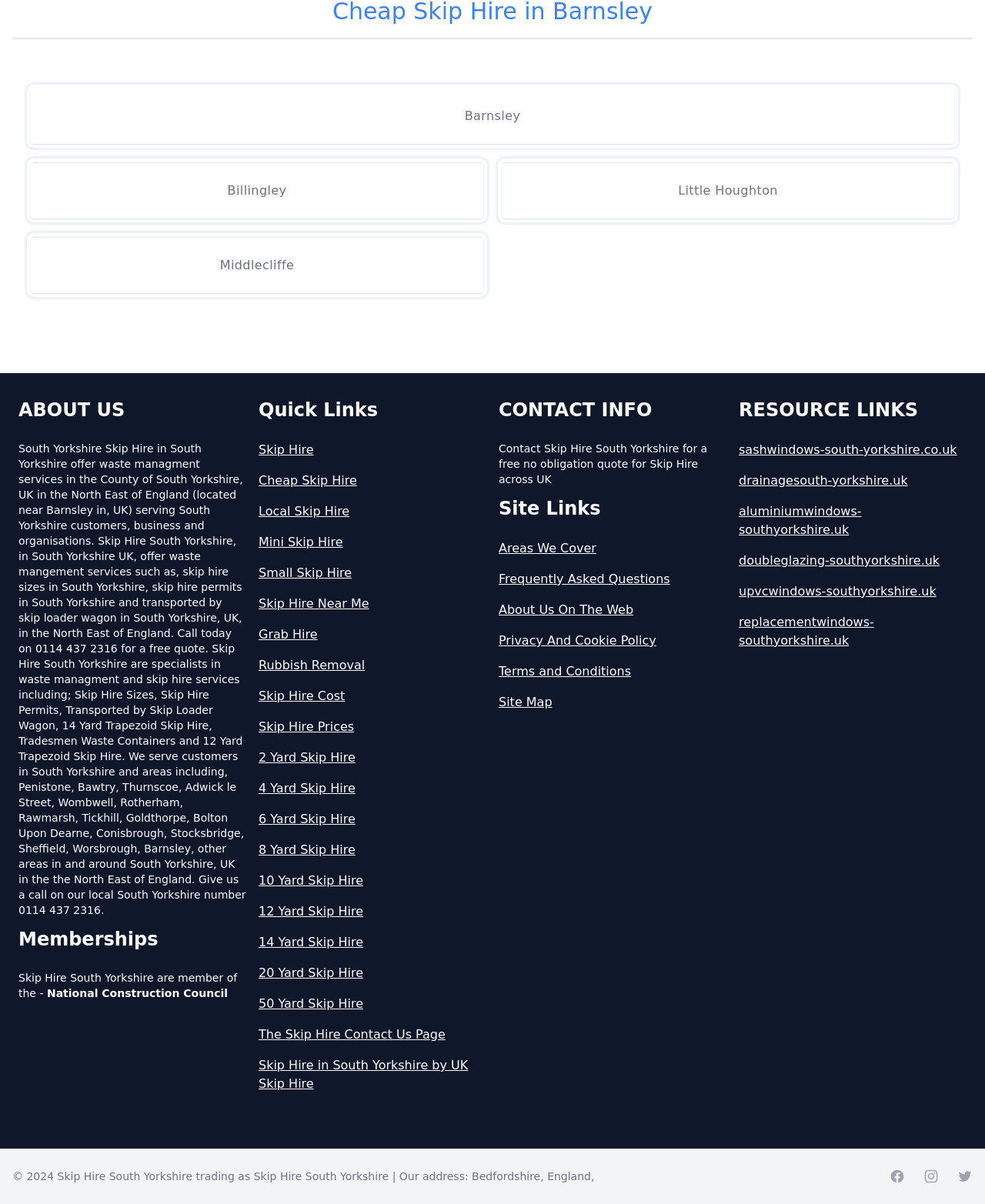Identify the bounding box coordinates of the clickable region required to complete the instruction: "Check the 'Areas We Cover' page". The coordinates should be given as four float numbers within the range of 0 and 1, i.e., [left, top, right, bottom].

[0.506, 0.448, 0.738, 0.463]